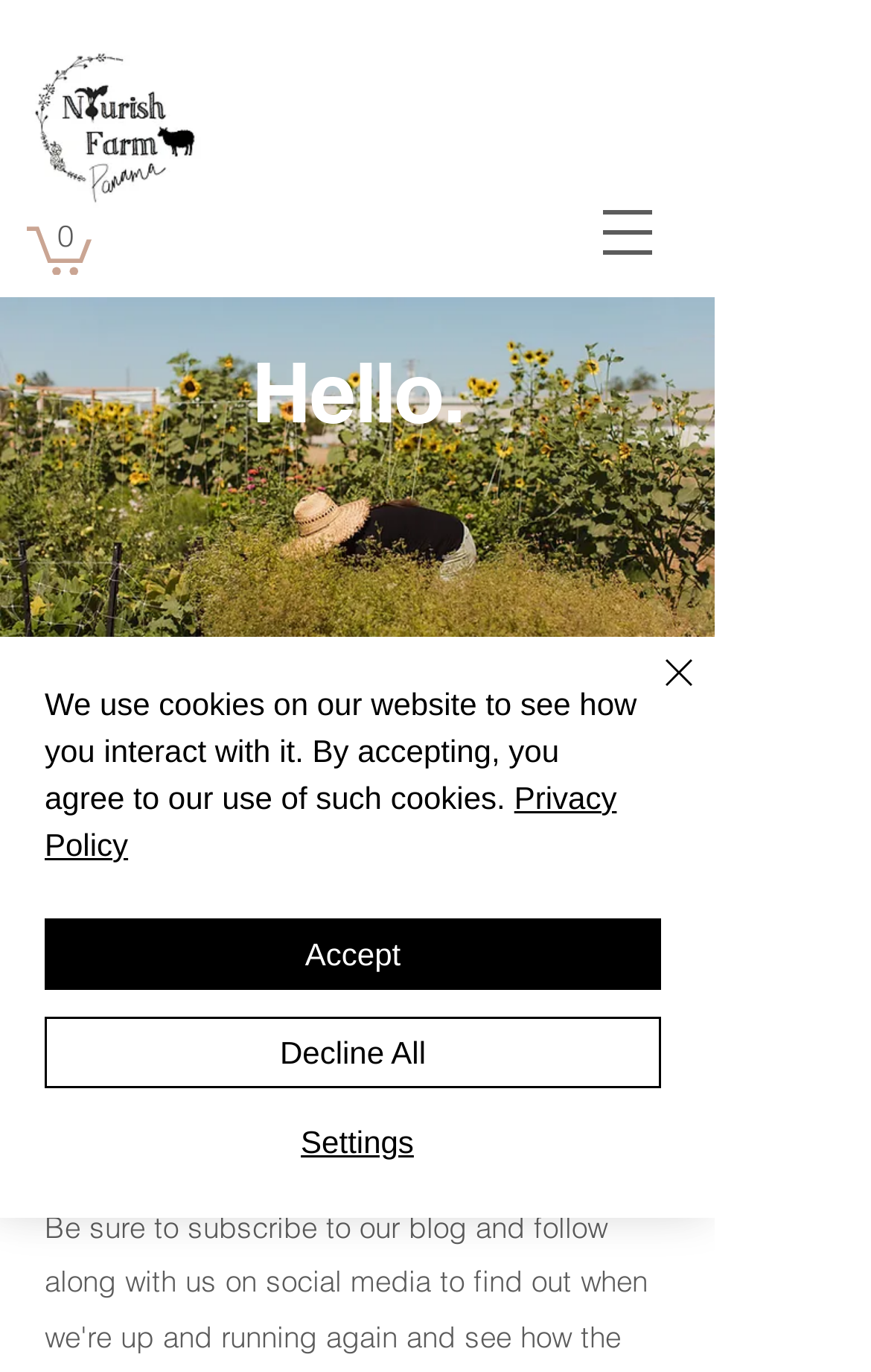Specify the bounding box coordinates of the area to click in order to follow the given instruction: "Click the Log In button."

[0.497, 0.029, 0.756, 0.085]